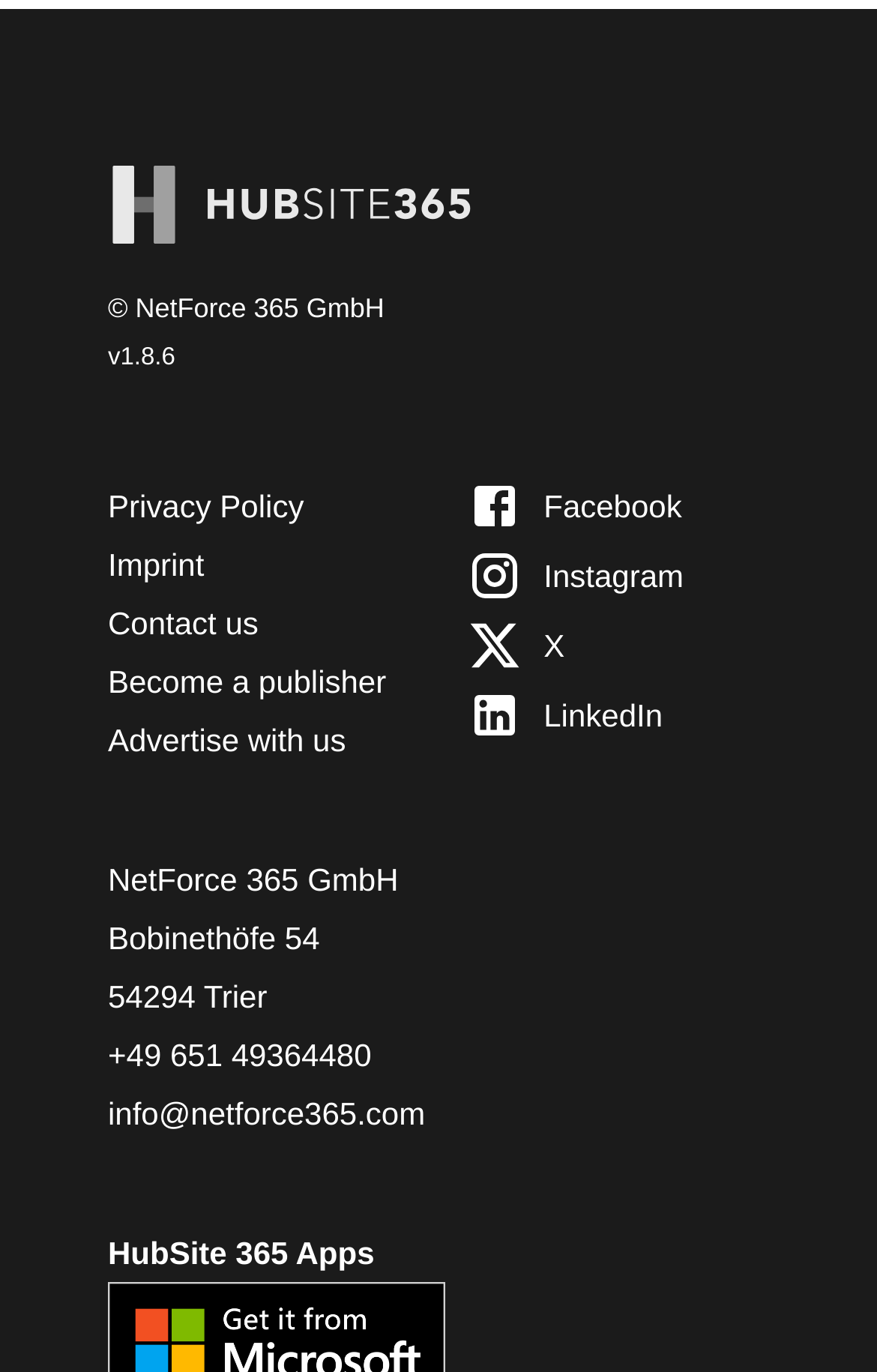Locate the bounding box coordinates of the element that should be clicked to execute the following instruction: "Call the phone number".

[0.123, 0.756, 0.424, 0.782]